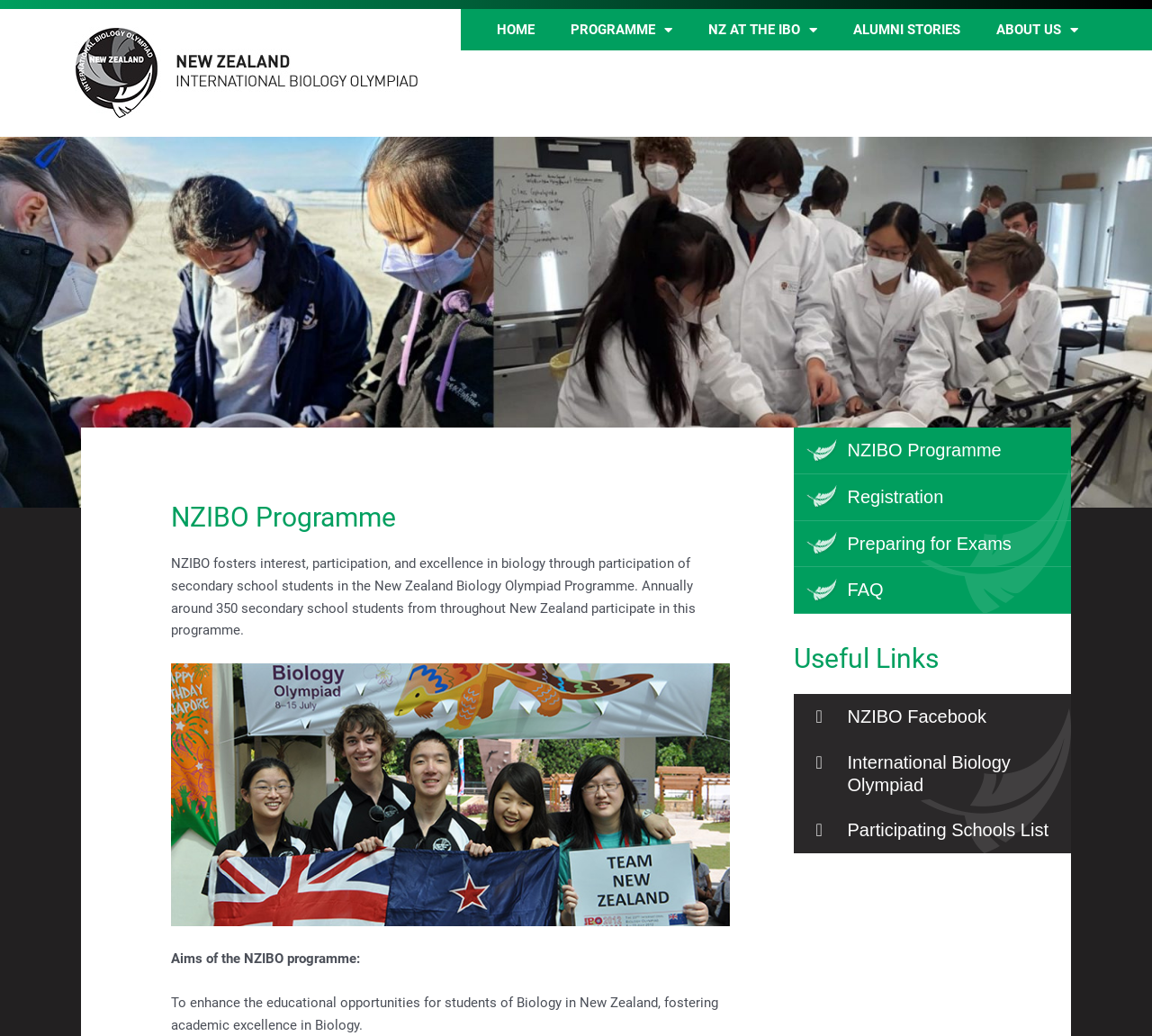Using the description "Registration", locate and provide the bounding box of the UI element.

[0.689, 0.458, 0.93, 0.503]